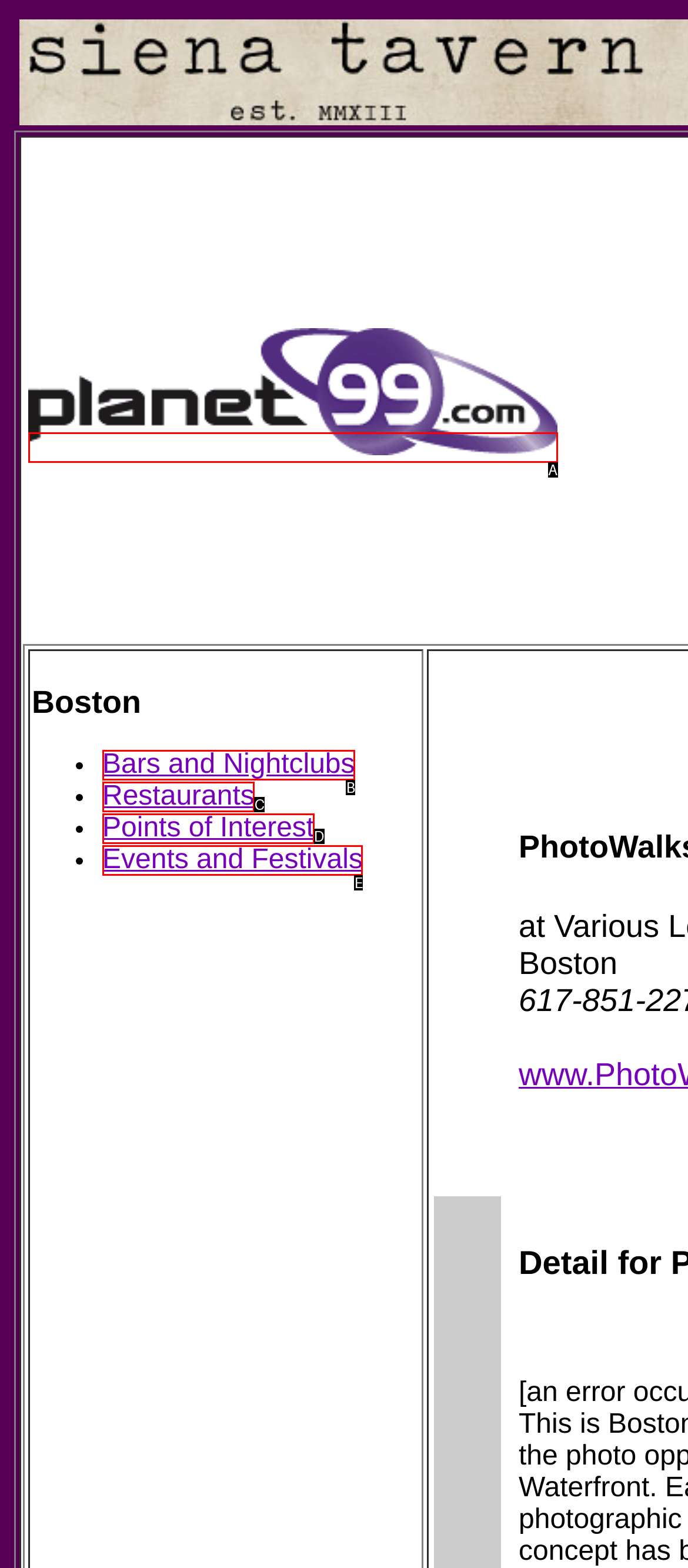Match the description: Restaurants to the correct HTML element. Provide the letter of your choice from the given options.

C